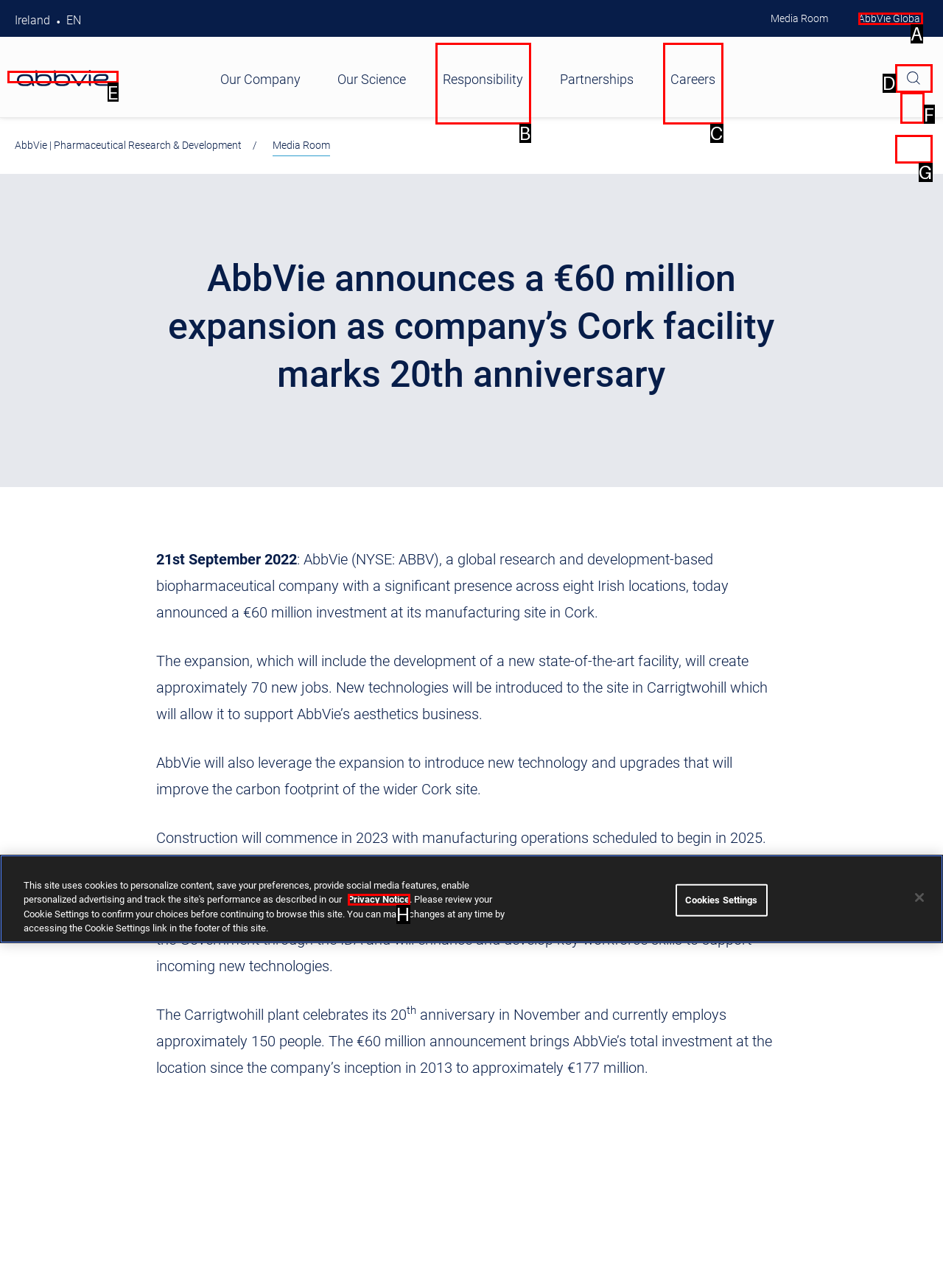Select the correct HTML element to complete the following task: Search for something
Provide the letter of the choice directly from the given options.

F